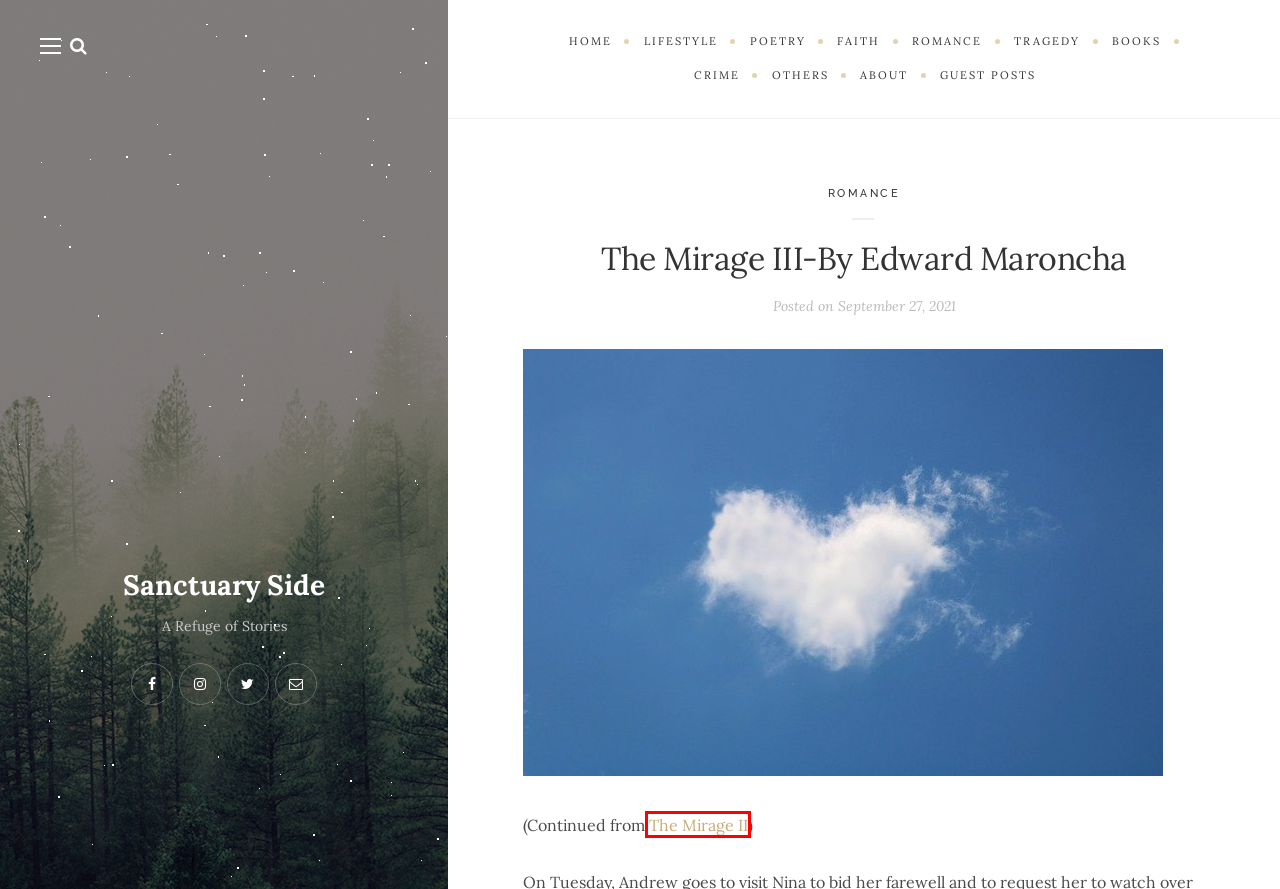Look at the screenshot of a webpage where a red rectangle bounding box is present. Choose the webpage description that best describes the new webpage after clicking the element inside the red bounding box. Here are the candidates:
A. Sanctuary Side - A Refuge of Stories
B. Books Archives - Sanctuary Side
C. Guest posts Archives - Sanctuary Side
D. The Mirage II-By Edward Maroncha - Sanctuary Side
E. Faith Archives - Sanctuary Side
F. Lifestyle Archives - Sanctuary Side
G. Poetry Archives - Sanctuary Side
H. Tragedy Archives - Sanctuary Side

D